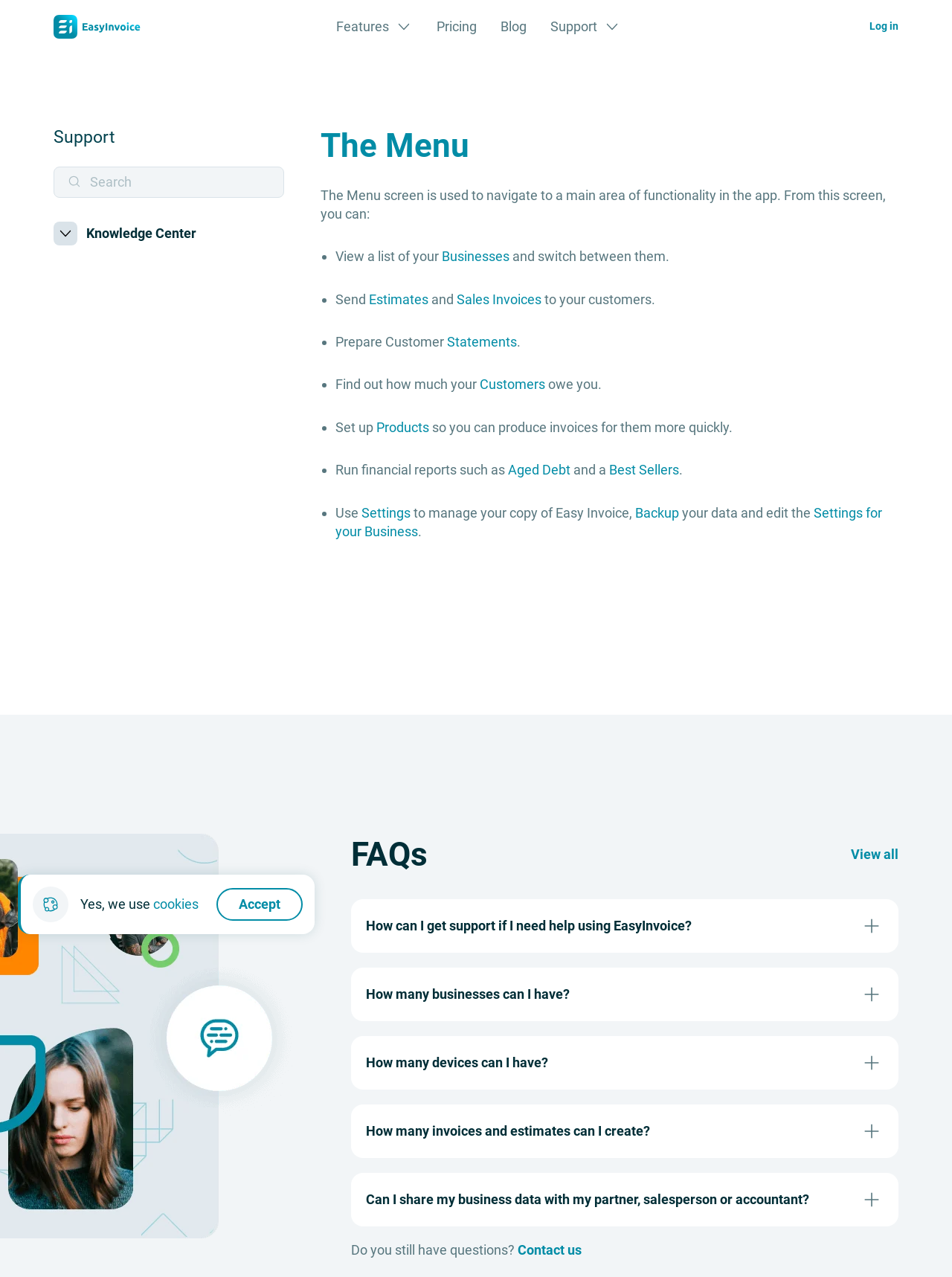What type of reports can I run?
Please respond to the question thoroughly and include all relevant details.

The webpage mentions that users can run financial reports such as Aged Debt and Best Sellers, indicating that the app provides features for financial reporting and analysis.